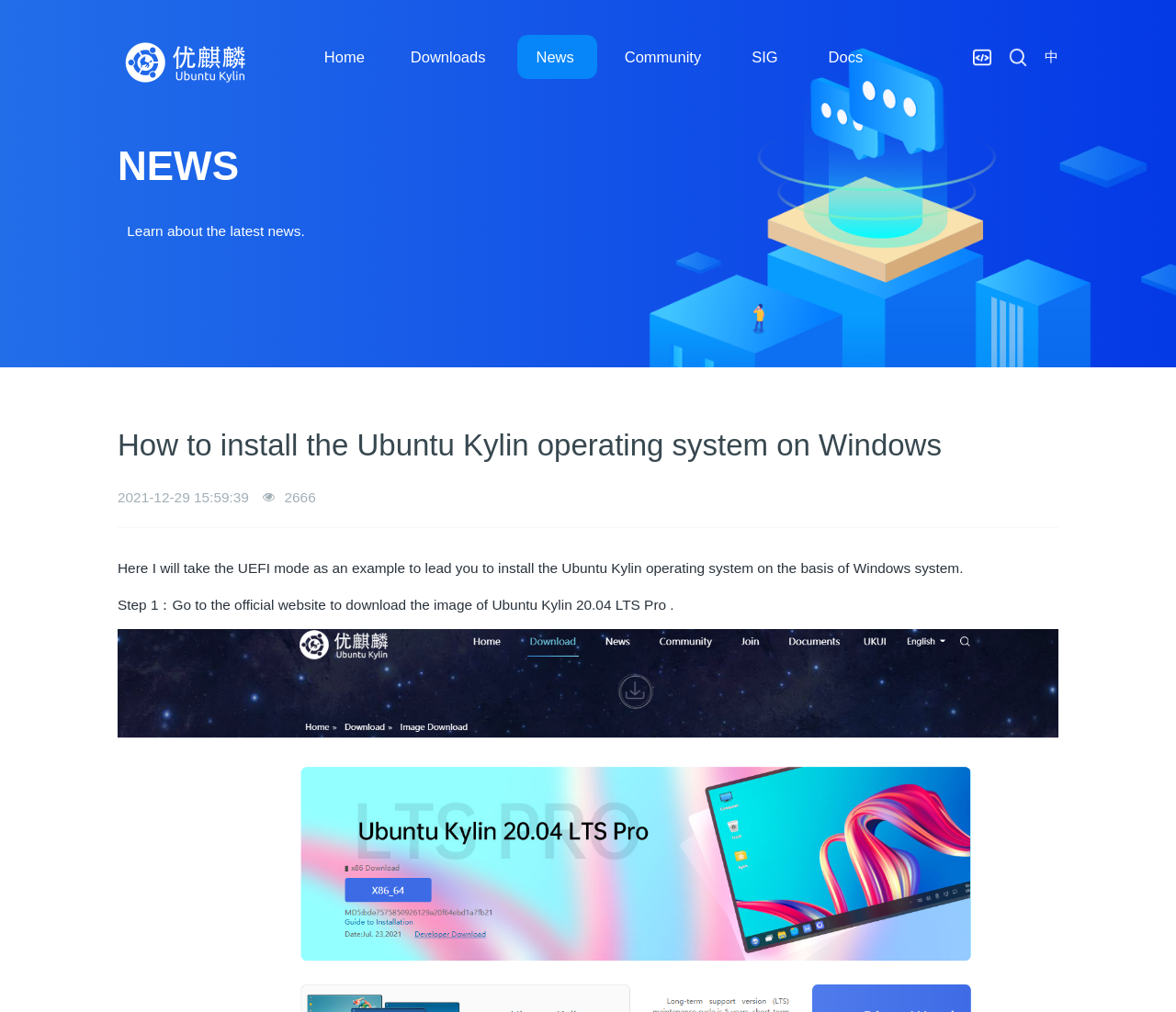Summarize the webpage comprehensively, mentioning all visible components.

This webpage is about installing the Ubuntu Kylin operating system on a Windows system. At the top, there is a navigation menu with links to "Home", "Downloads", "News", "Community", "SIG", and "Docs". To the left of the navigation menu, there is a link to "Ubuntu Kylin" accompanied by an image. 

Below the navigation menu, there is a section with a heading "NEWS" and a brief description "Learn about the latest news." 

The main content of the webpage is a tutorial on installing Ubuntu Kylin, with a heading "How to install the Ubuntu Kylin operating system on Windows". The tutorial is dated "2021-12-29 15:59:39" and has been viewed 2666 times. The tutorial starts with an introduction, followed by Step 1, which instructs the user to download the image of Ubuntu Kylin 20.04 LTS Pro from the official website.